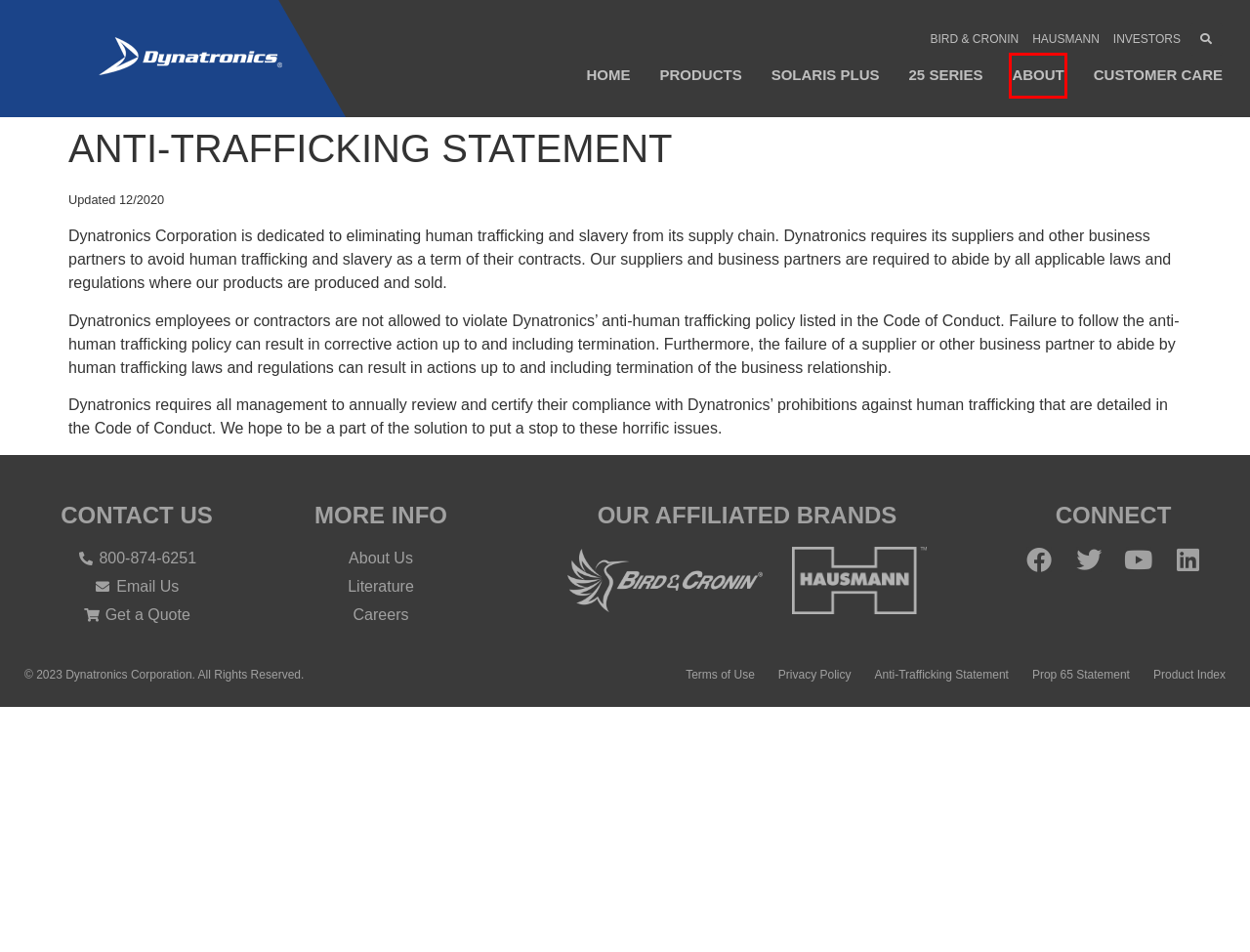Review the screenshot of a webpage which includes a red bounding box around an element. Select the description that best fits the new webpage once the element in the bounding box is clicked. Here are the candidates:
A. Dynatronics Corporation: Proposition 65 Statement
B. About Dynatronics: Over 40 Years of Manufacturing Rehab Equipment
C. Dynatronics: Electrotherapy and Light Therapy Equipment
D. Get a Free Quote: Therapeutic Modalities and Accessories
E. Product Index - Dynatronics Corporation
F. Dynatron Solaris Plus: The Ultimate Platform for Treatment
G. Dynatronics Corporation: Terms of Use
H. 25 Series: Ultrasound and Electrotherapy Modality Equipment

B